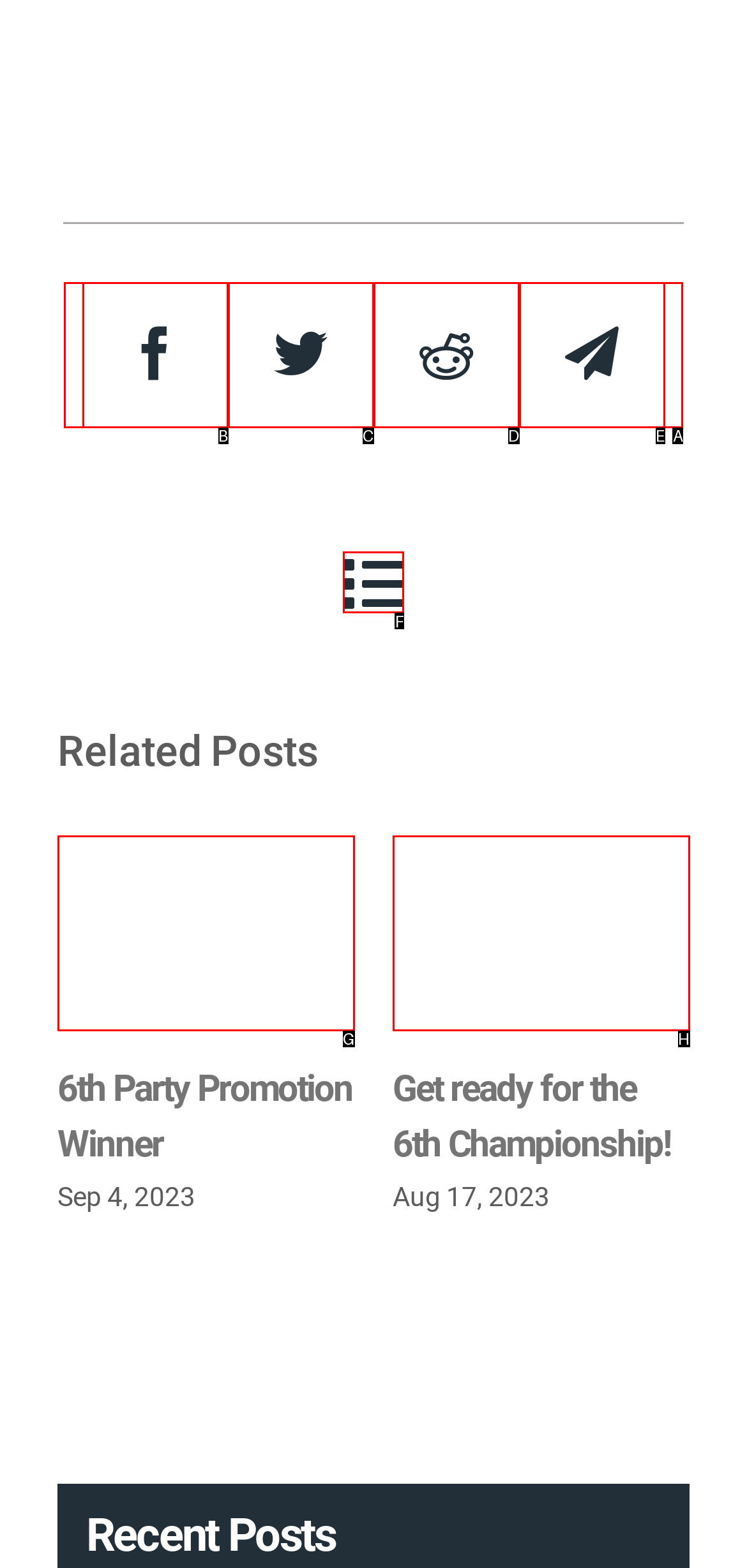Identify the correct HTML element to click for the task: Go to https://retawars.com/?page_id=6. Provide the letter of your choice.

F